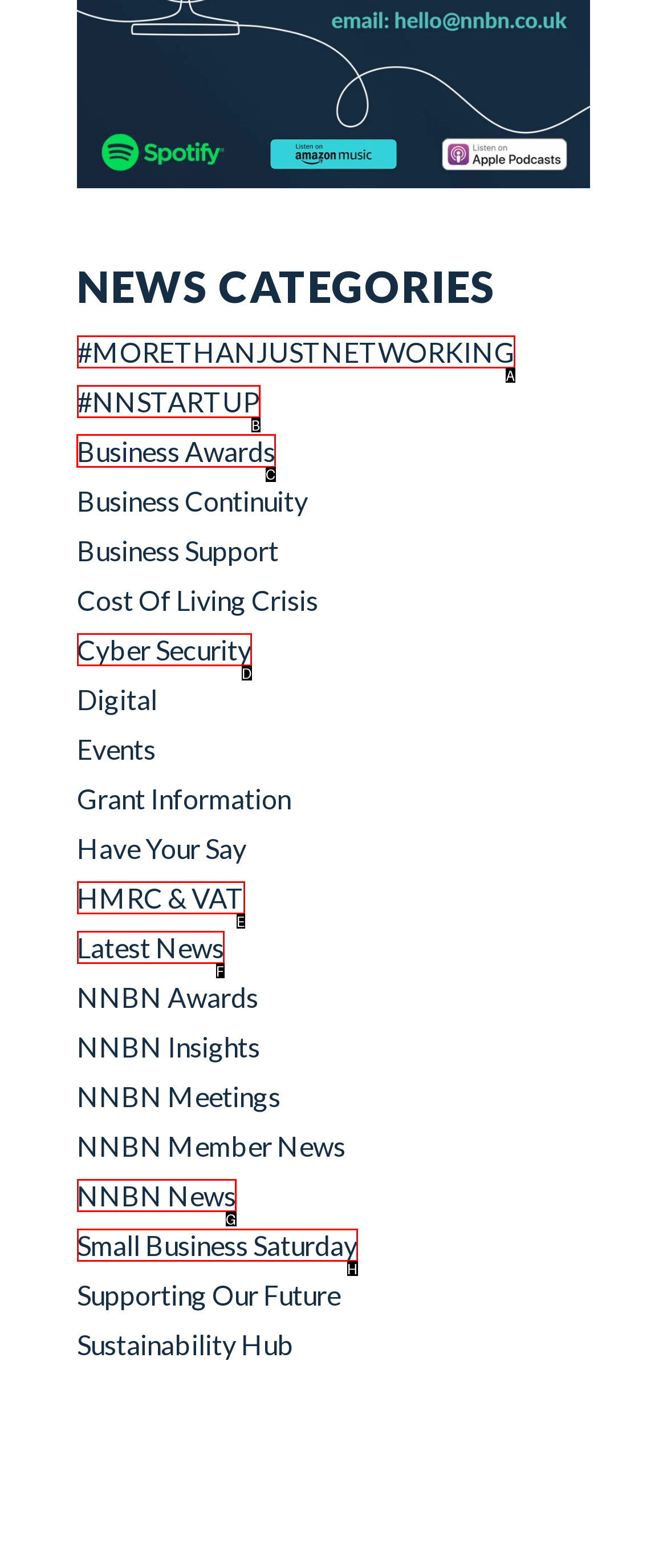Determine the correct UI element to click for this instruction: View business awards news. Respond with the letter of the chosen element.

C